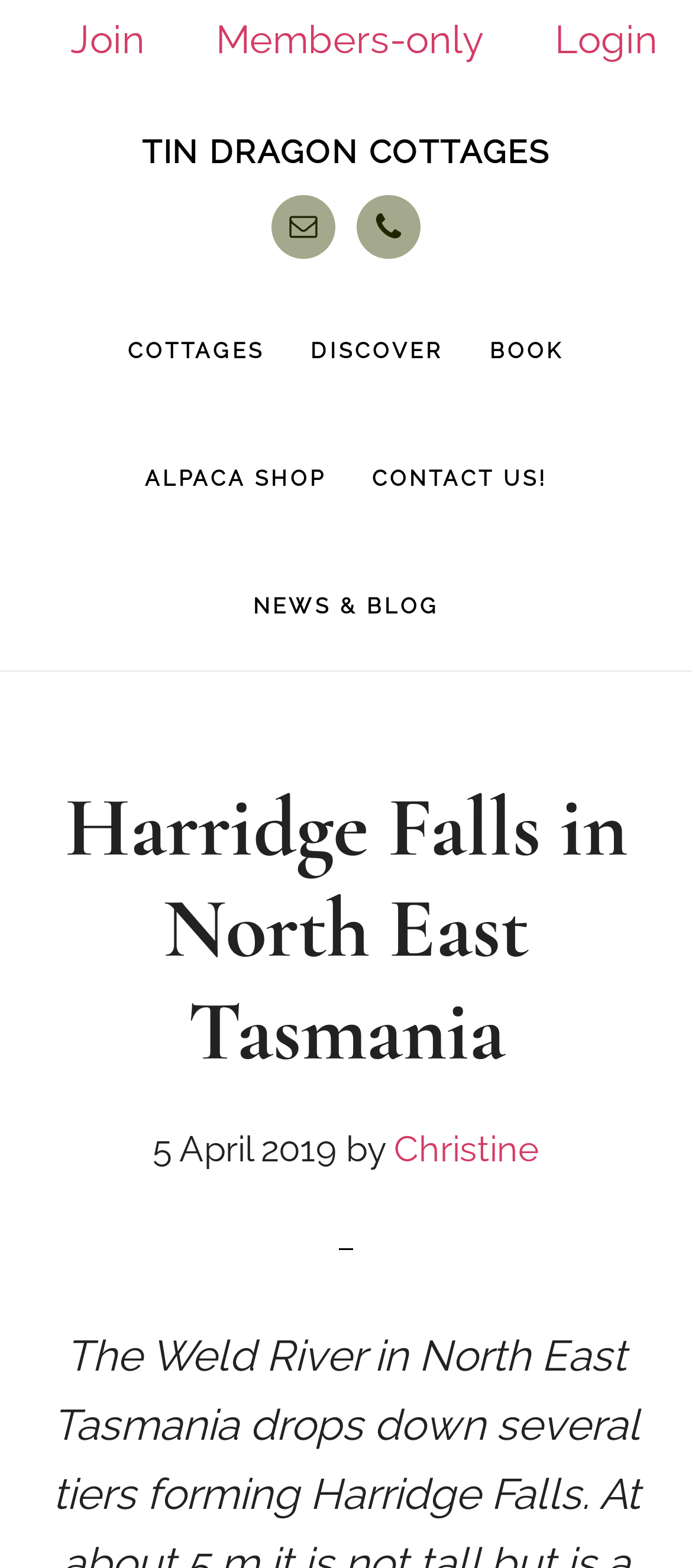Who wrote the article?
Provide a thorough and detailed answer to the question.

I found the answer by looking at the link with the text 'Christine' which is located within the header section of the webpage, next to the date of the article.